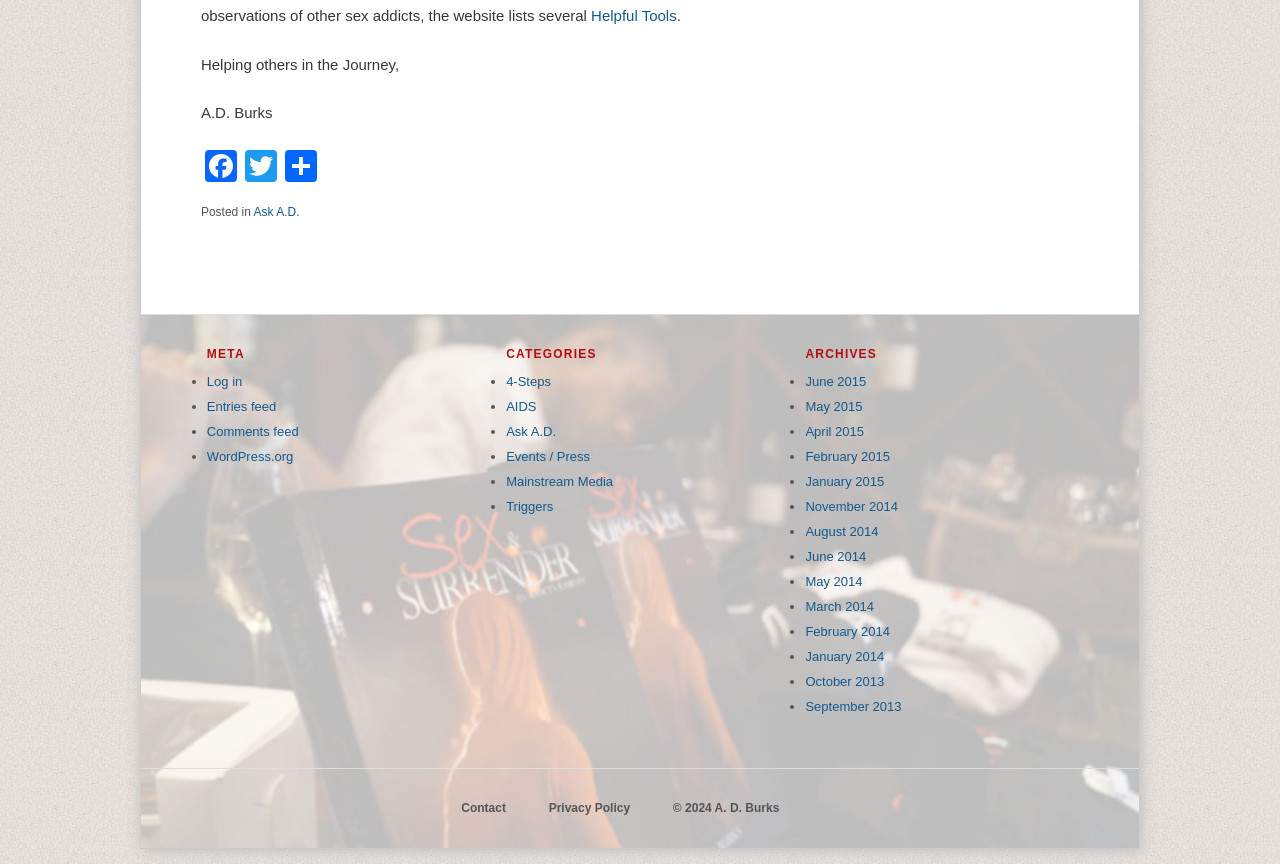How many archive links are there?
Using the visual information from the image, give a one-word or short-phrase answer.

15